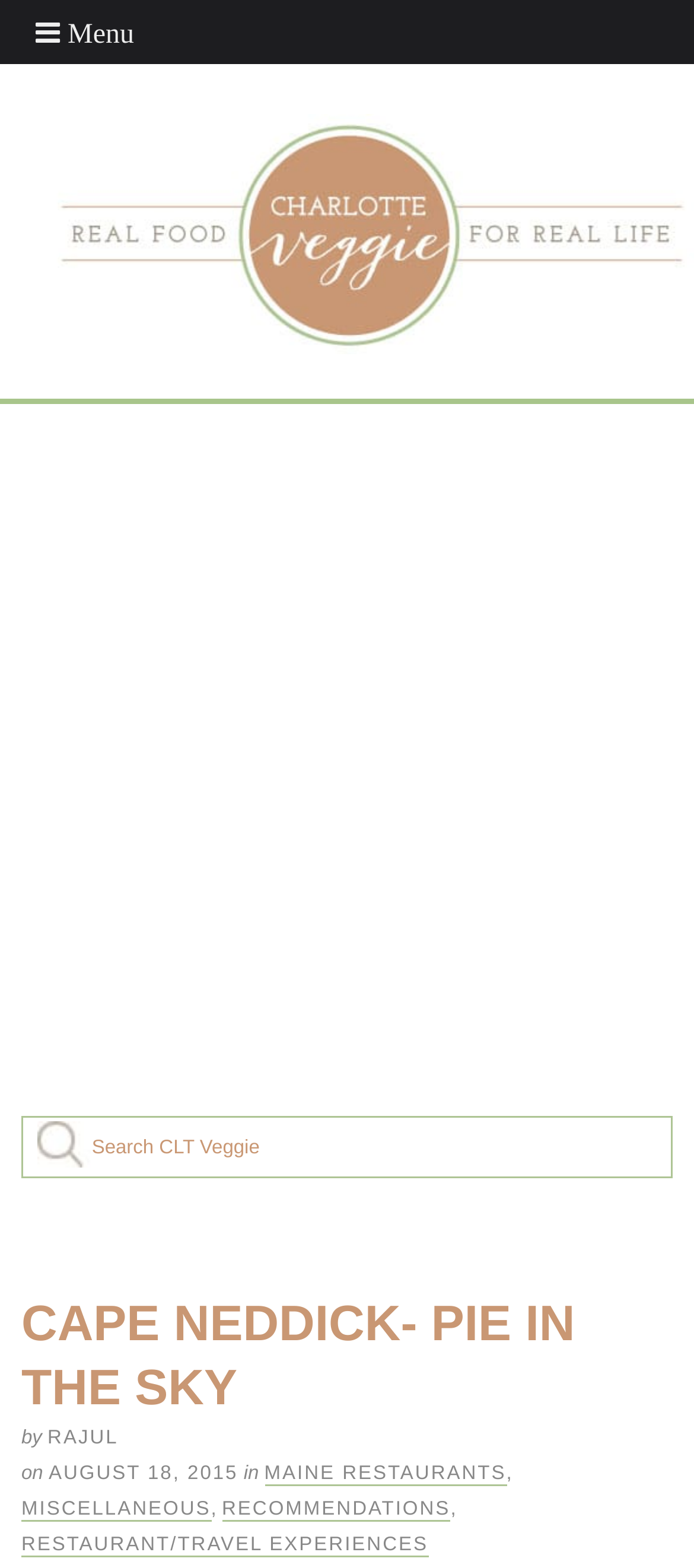Please identify the bounding box coordinates of the element I should click to complete this instruction: 'View November 2022'. The coordinates should be given as four float numbers between 0 and 1, like this: [left, top, right, bottom].

None